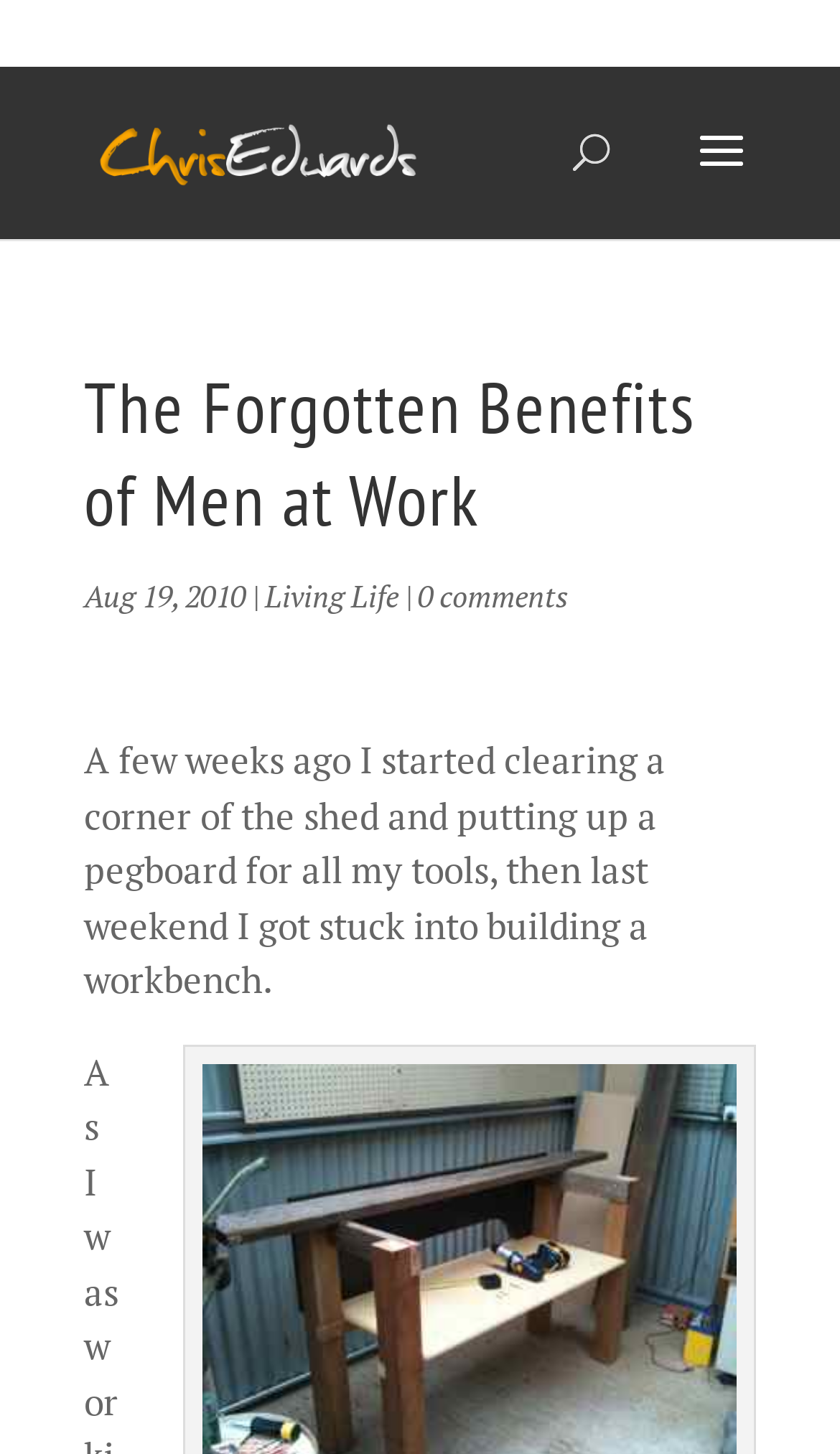Provide a brief response using a word or short phrase to this question:
What is the phone number on the webpage?

0424 145 363